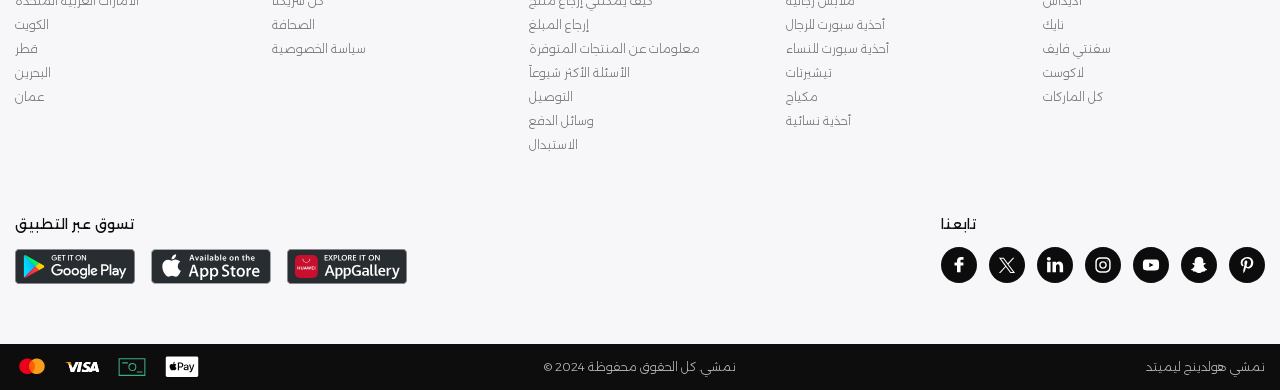Using the details in the image, give a detailed response to the question below:
What types of products are listed on the webpage?

By examining the links on the webpage, I found categories of products, including 'أحذية سبورت للرجال' (sports shoes for men), 'تيشيرتات' (t-shirts), and 'مكياج' (makeup). These categories suggest that the webpage is an e-commerce platform selling various types of products.